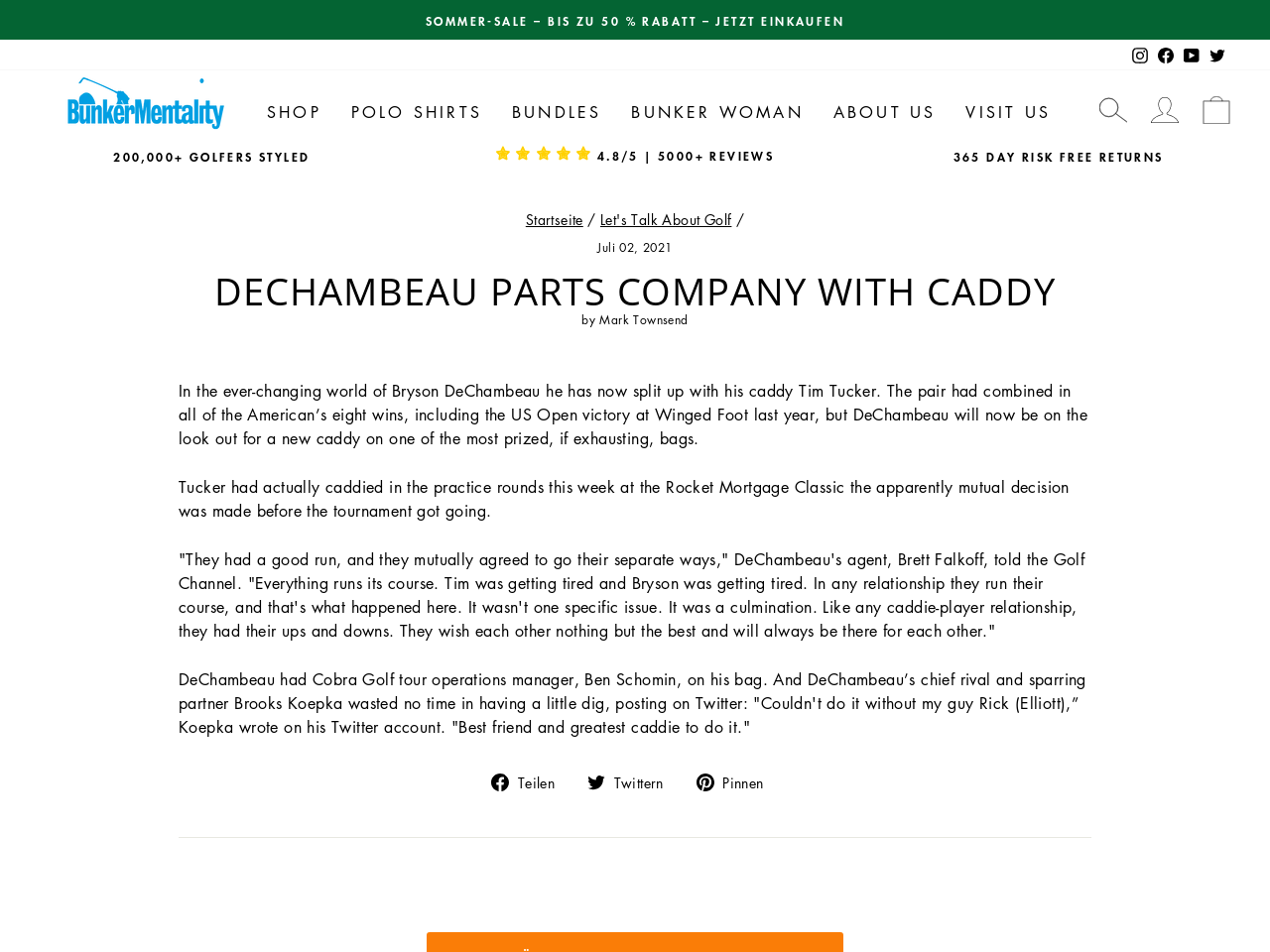Find the main header of the webpage and produce its text content.

DECHAMBEAU PARTS COMPANY WITH CADDY